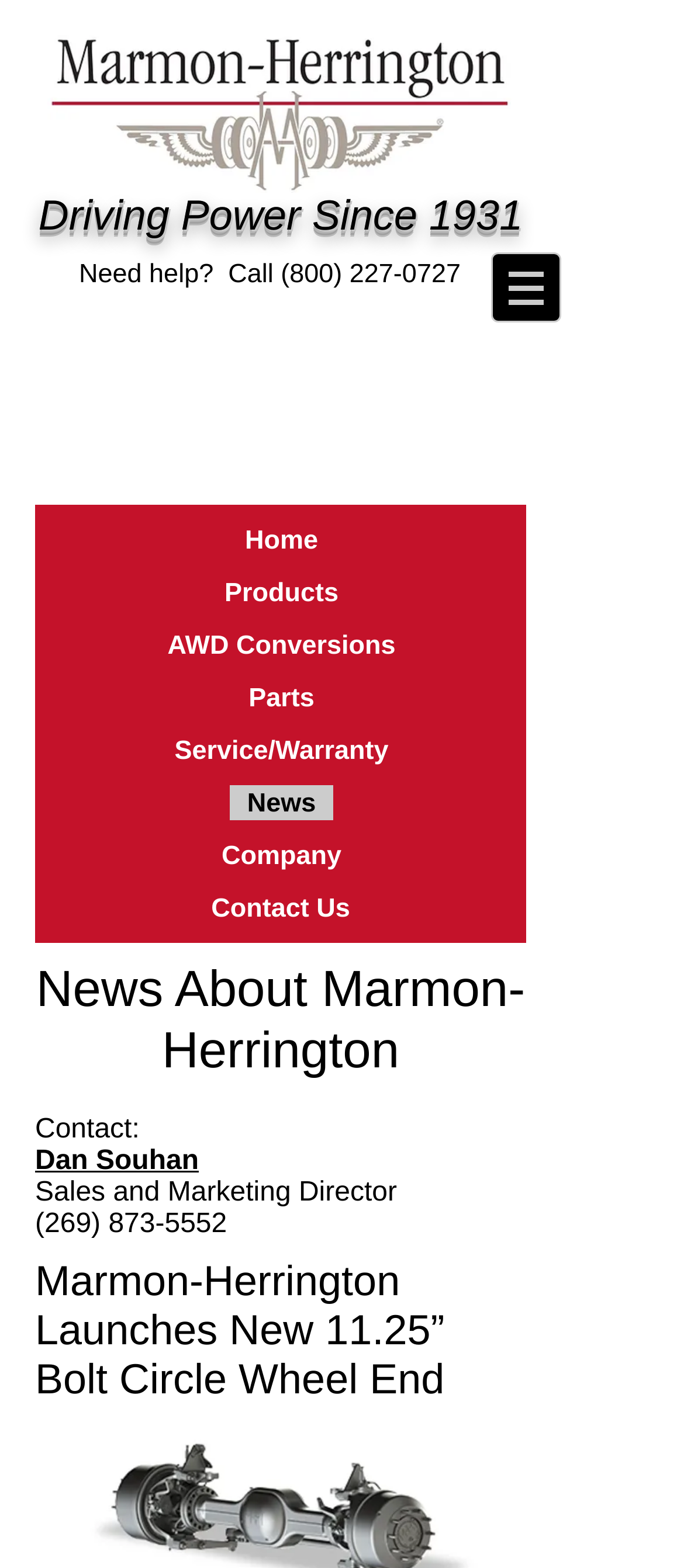Please locate the bounding box coordinates of the element that should be clicked to achieve the given instruction: "Return to Home".

[0.069, 0.022, 0.754, 0.123]